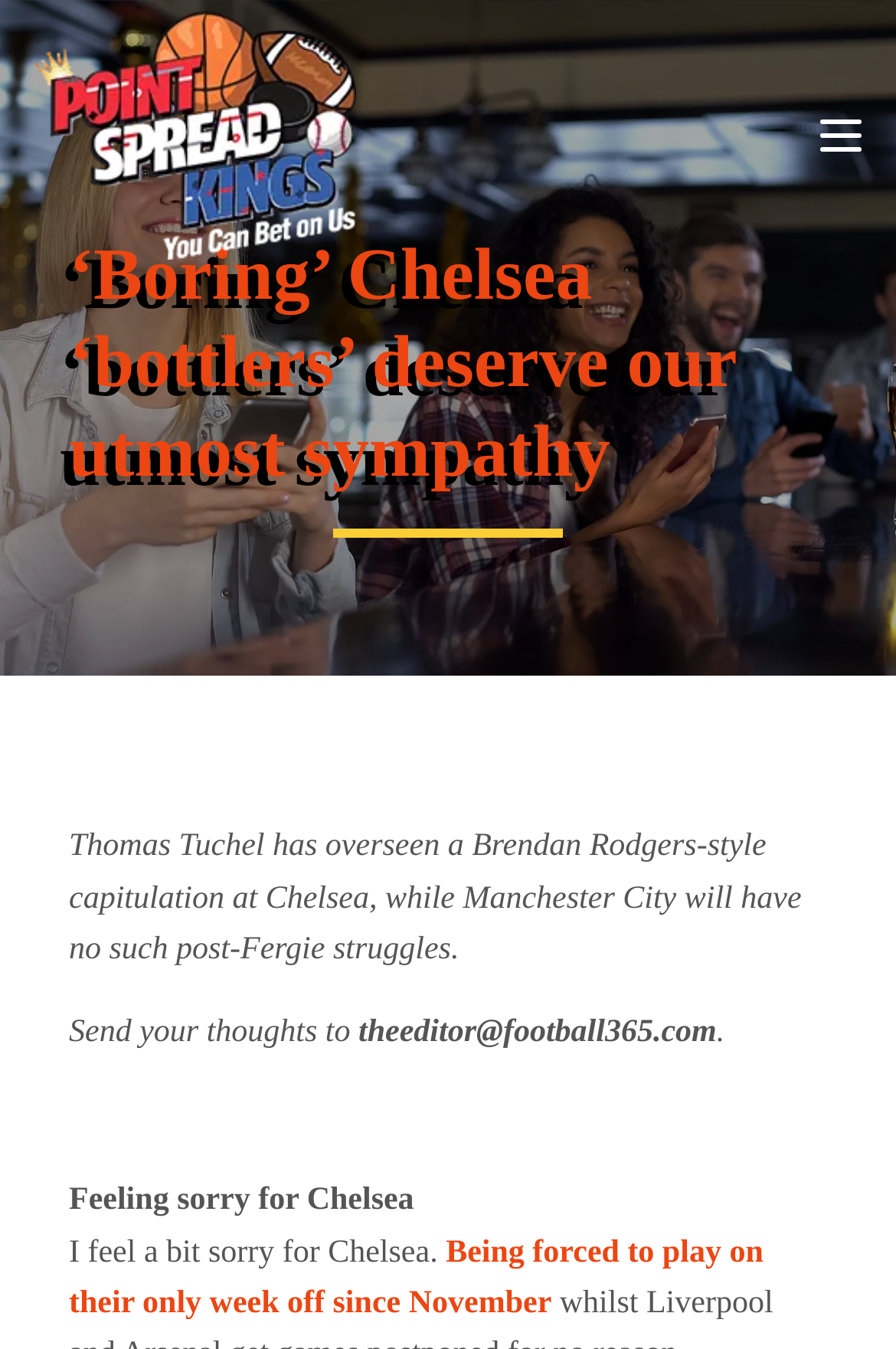Provide a brief response to the question below using one word or phrase:
What is the email address to send thoughts to?

theeditor@football365.com